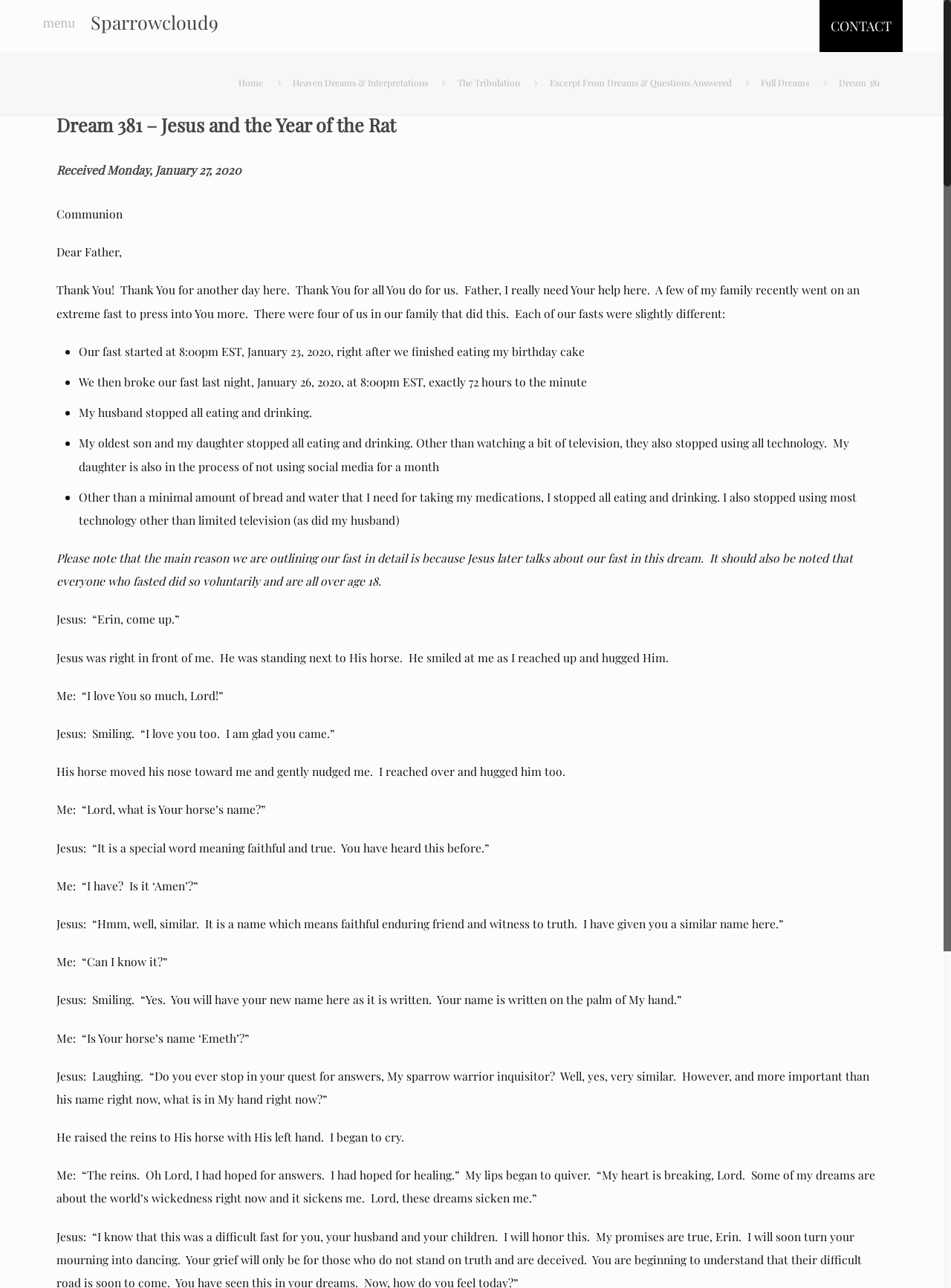What is the name of Jesus' horse?
Please elaborate on the answer to the question with detailed information.

According to the conversation between Jesus and the author, Jesus said 'Well, similar. It is a name which means faithful enduring friend and witness to truth.' and the author asked 'Is Your horse’s name ‘Emeth’?' and Jesus replied 'Do you ever stop in your quest for answers, My sparrow warrior inquisitor? Well, yes, very similar.' Therefore, the name of Jesus' horse is similar to 'Emeth'.